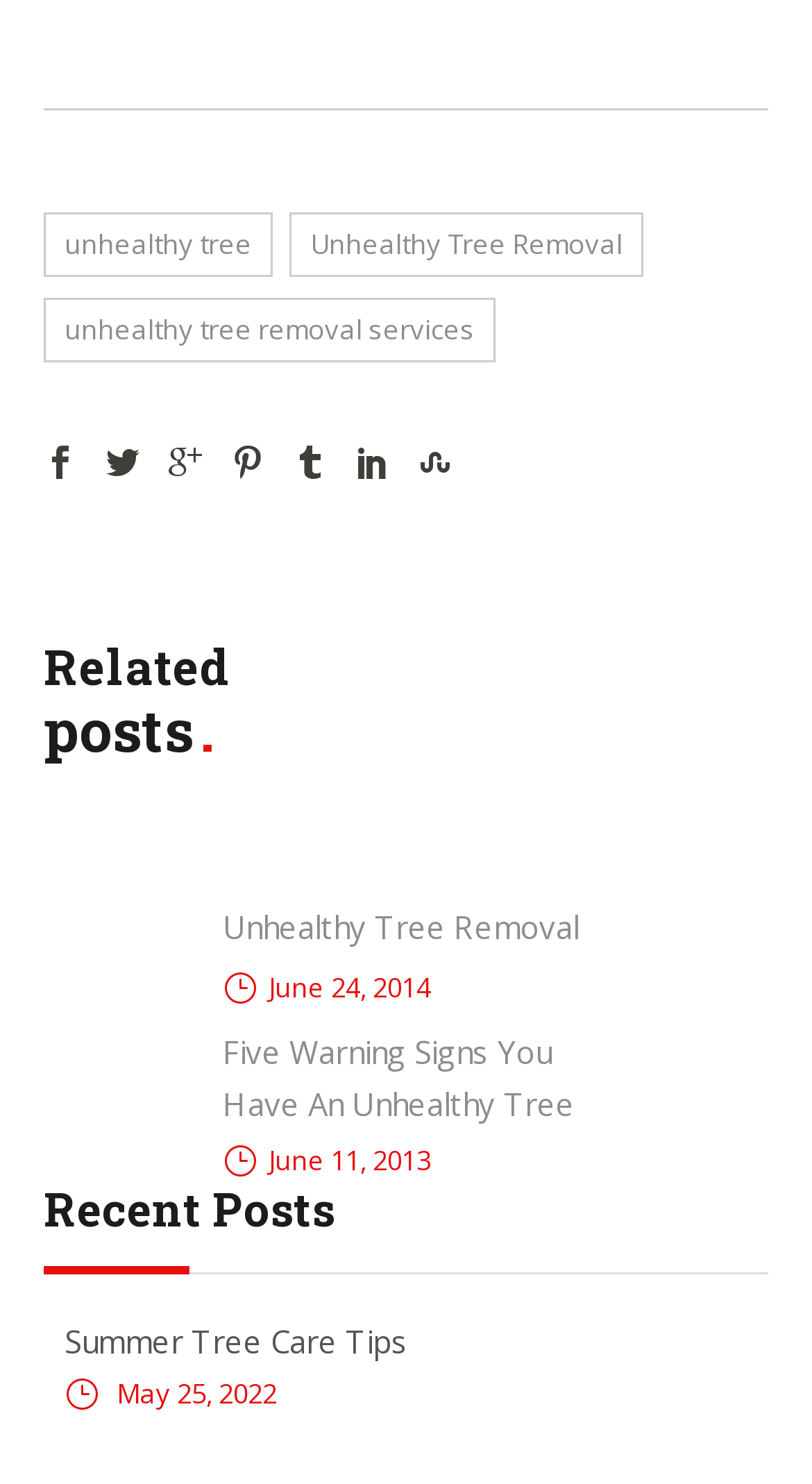Please determine the bounding box coordinates of the clickable area required to carry out the following instruction: "click unhealthy tree removal services". The coordinates must be four float numbers between 0 and 1, represented as [left, top, right, bottom].

[0.054, 0.201, 0.61, 0.244]